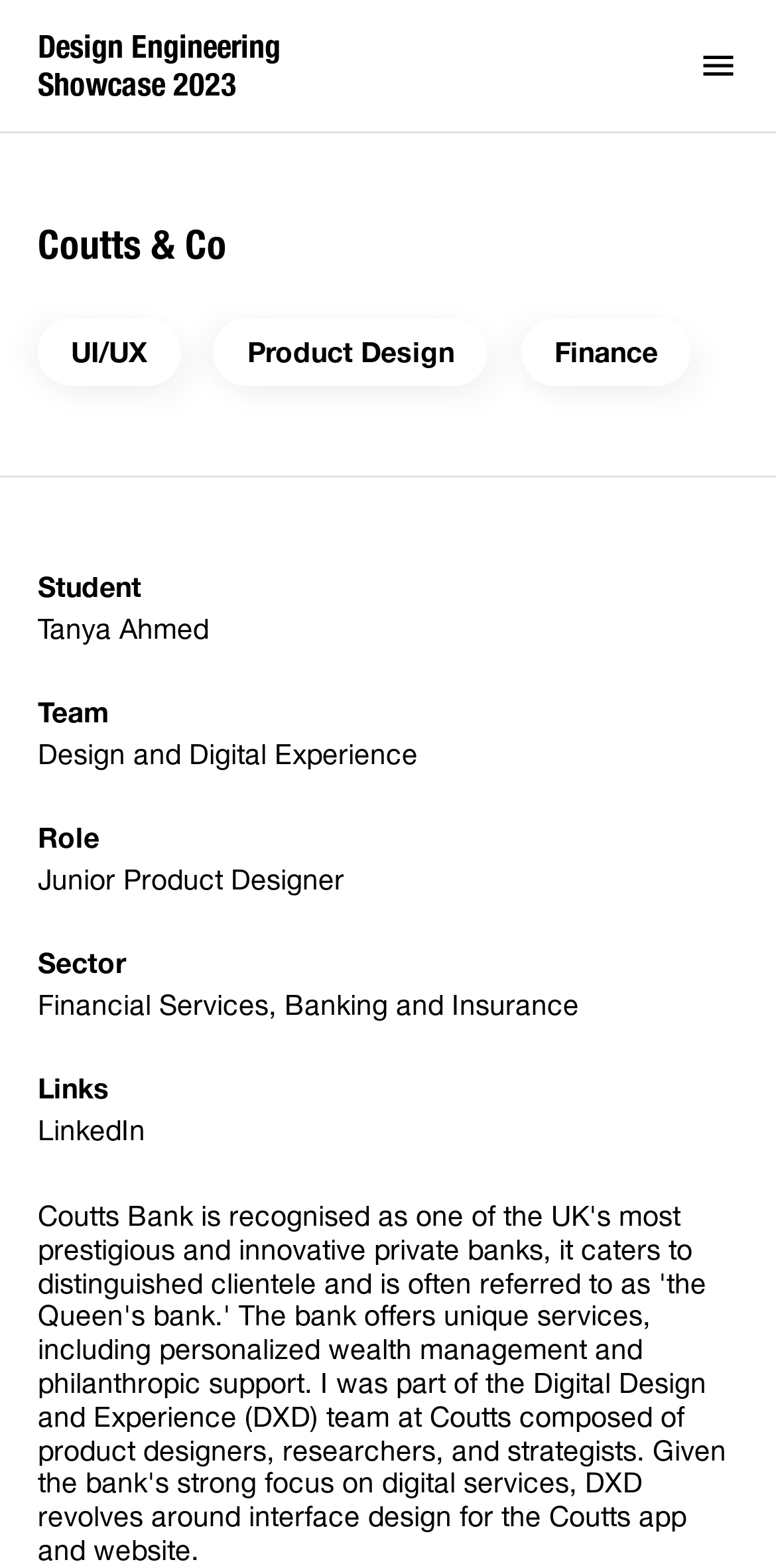Answer briefly with one word or phrase:
What are the tags associated with this project?

UI/UX, Product Design, Finance